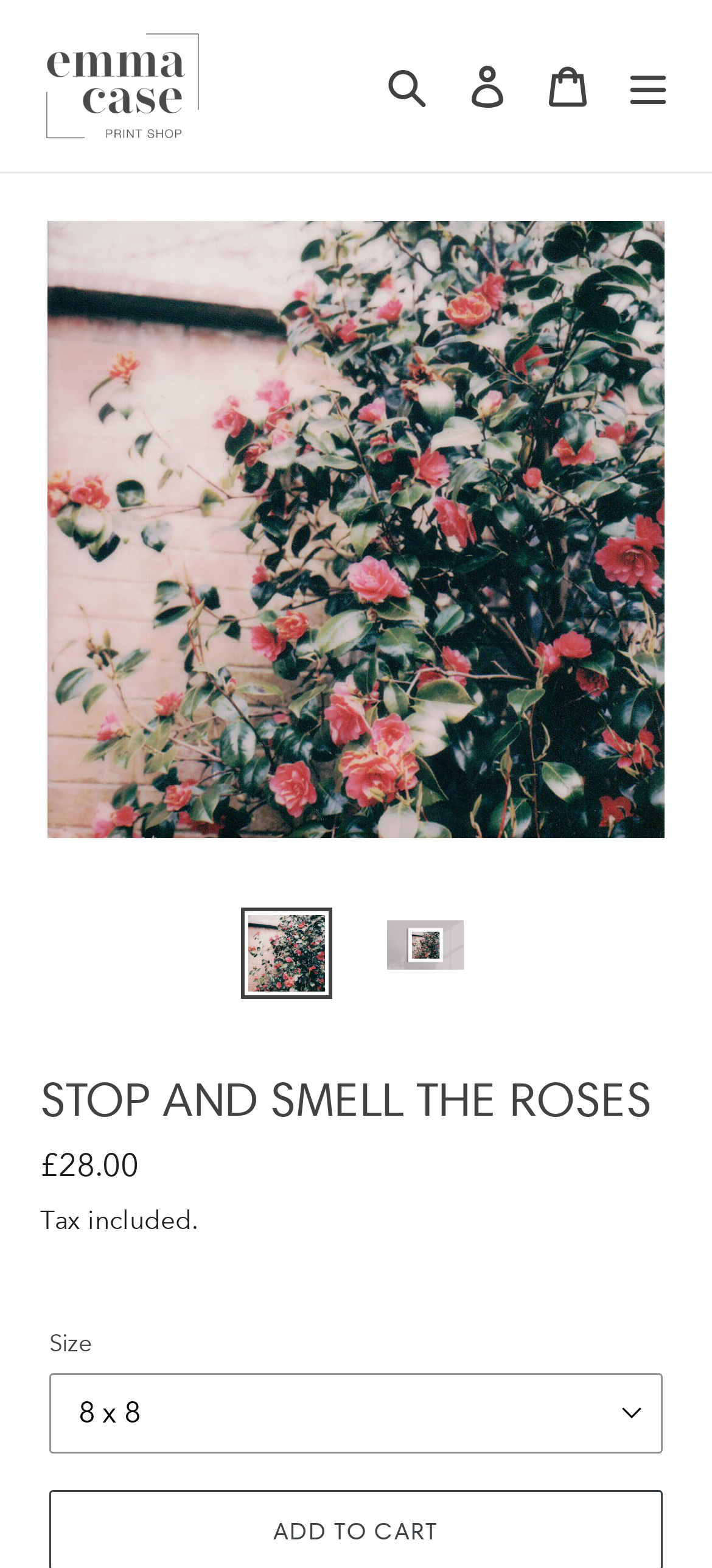Provide a brief response in the form of a single word or phrase:
What is the price of the print?

£28.00